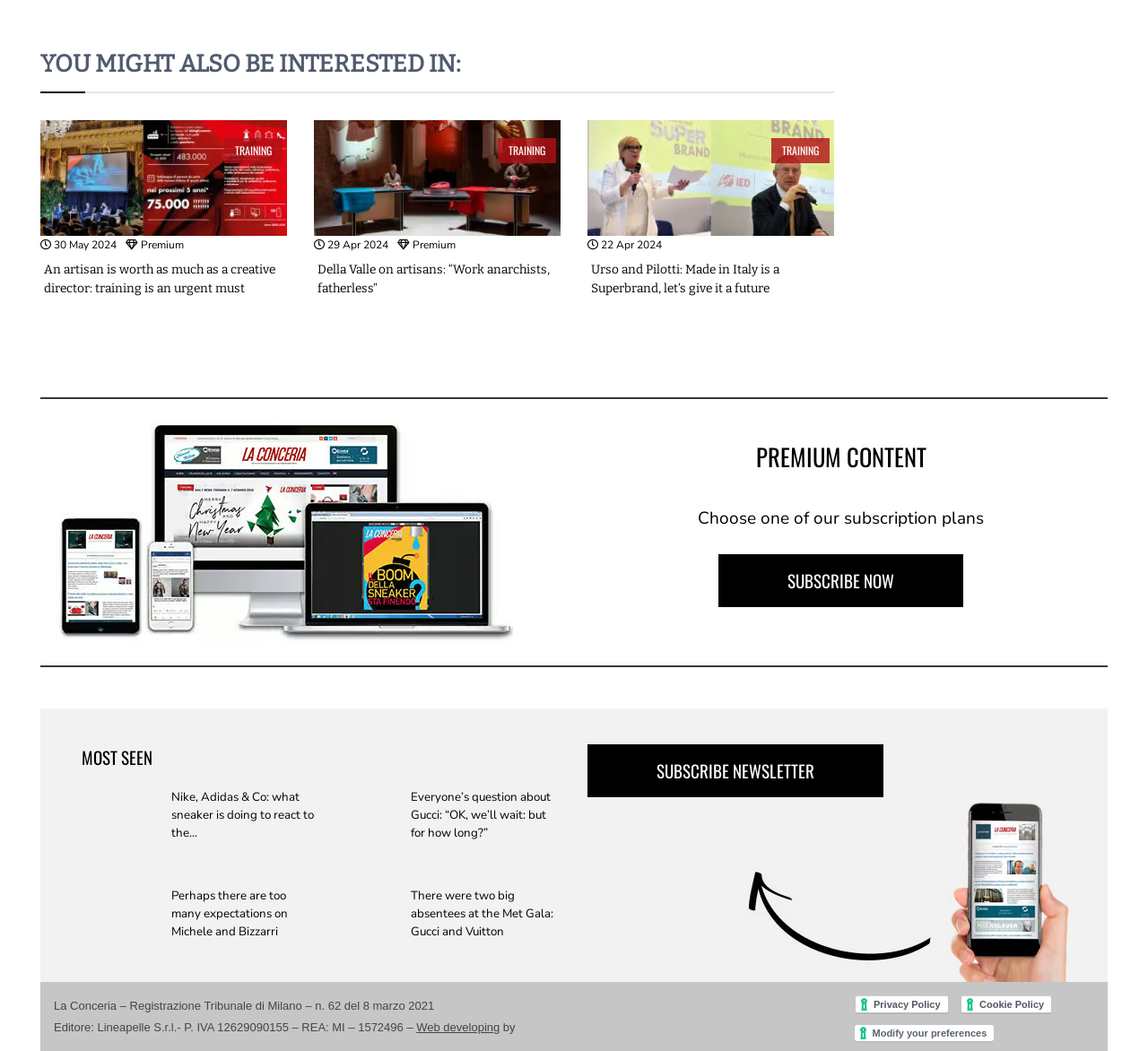Using the webpage screenshot, locate the HTML element that fits the following description and provide its bounding box: "Training".

[0.195, 0.132, 0.246, 0.155]